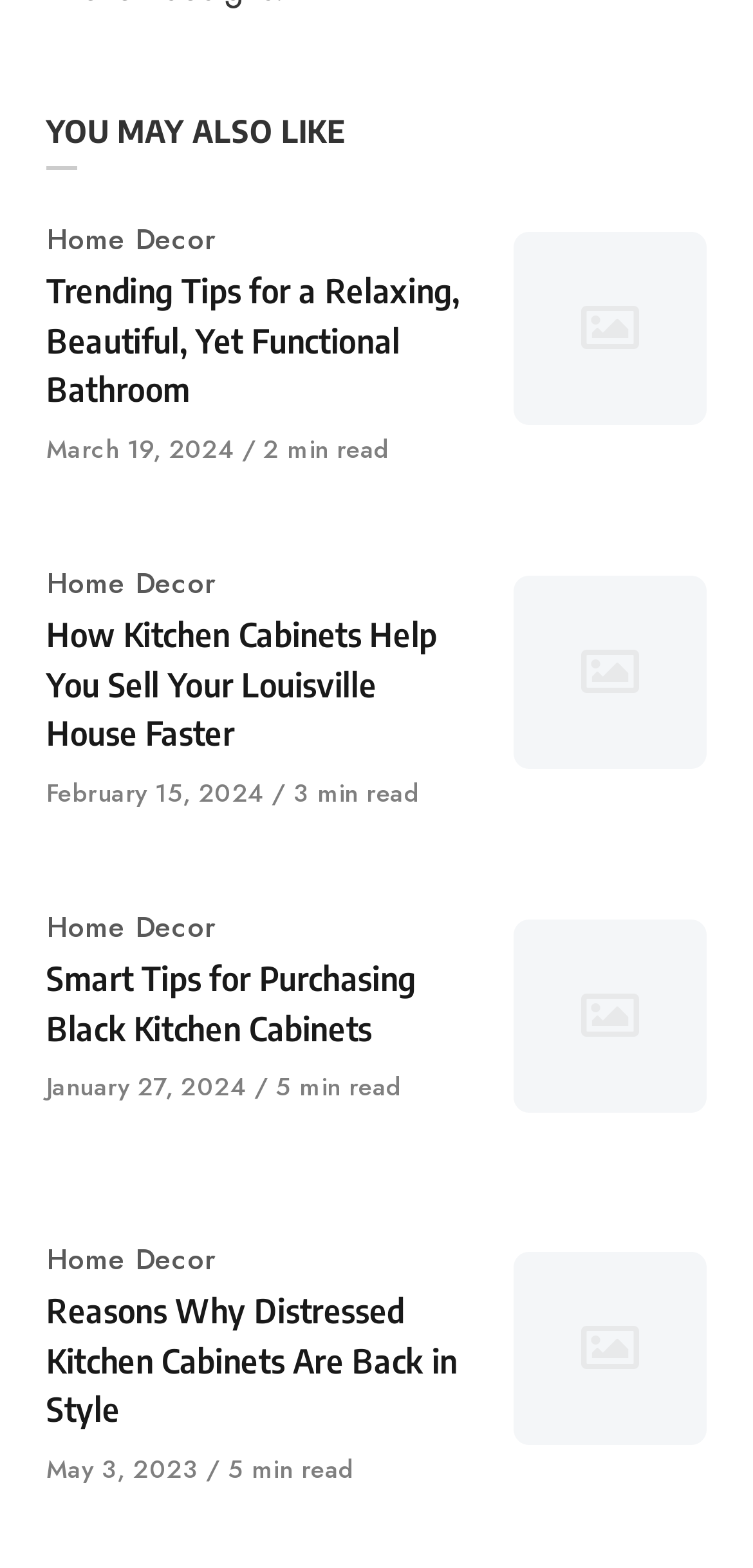Please find the bounding box coordinates of the clickable region needed to complete the following instruction: "Click on 'Home Decor'". The bounding box coordinates must consist of four float numbers between 0 and 1, i.e., [left, top, right, bottom].

[0.062, 0.14, 0.287, 0.167]